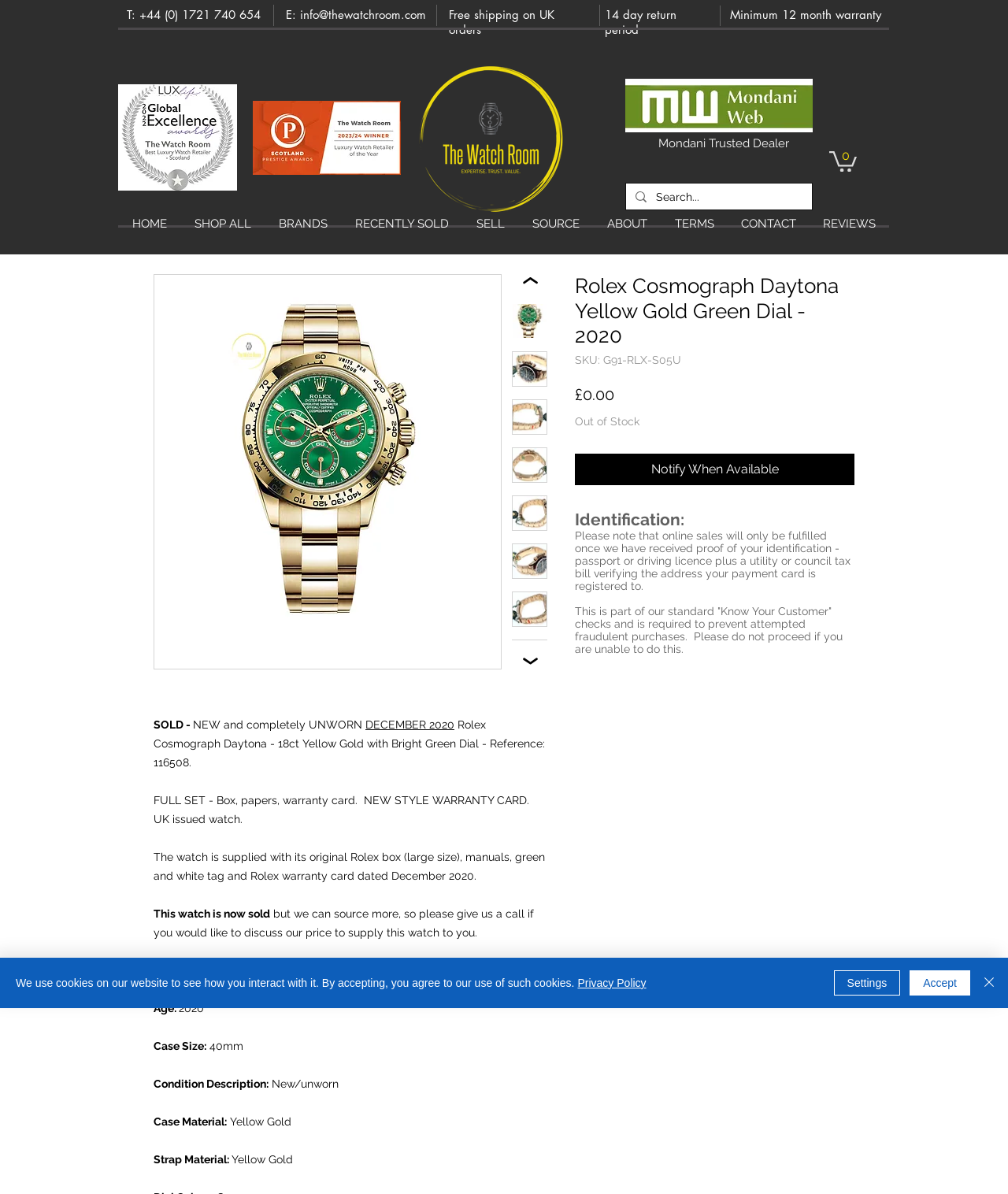Determine the bounding box coordinates of the target area to click to execute the following instruction: "View the watch details."

[0.153, 0.23, 0.497, 0.56]